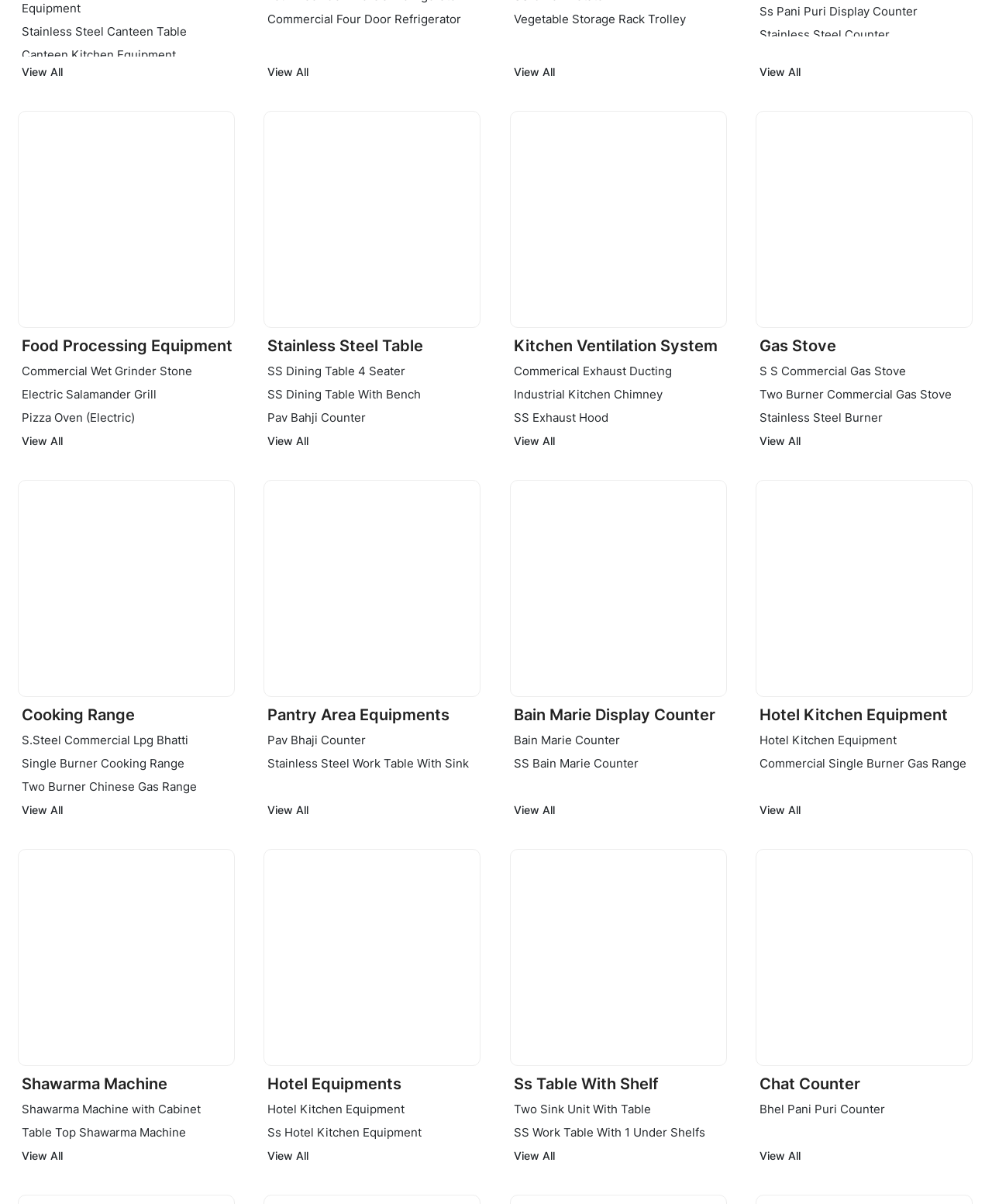Please identify the coordinates of the bounding box that should be clicked to fulfill this instruction: "View Food Processing Equipment".

[0.021, 0.279, 0.234, 0.296]